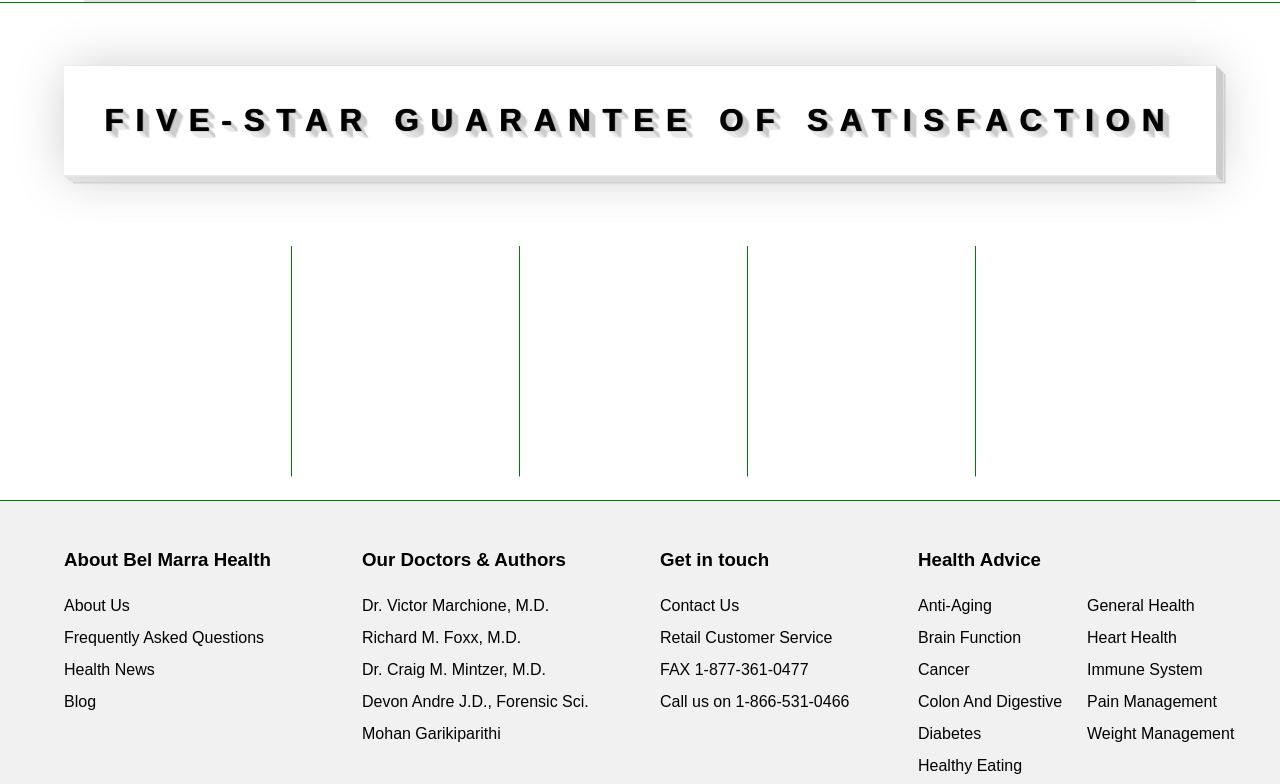Show the bounding box coordinates of the element that should be clicked to complete the task: "Contact 'Retail Customer Service'".

[0.516, 0.802, 0.65, 0.824]